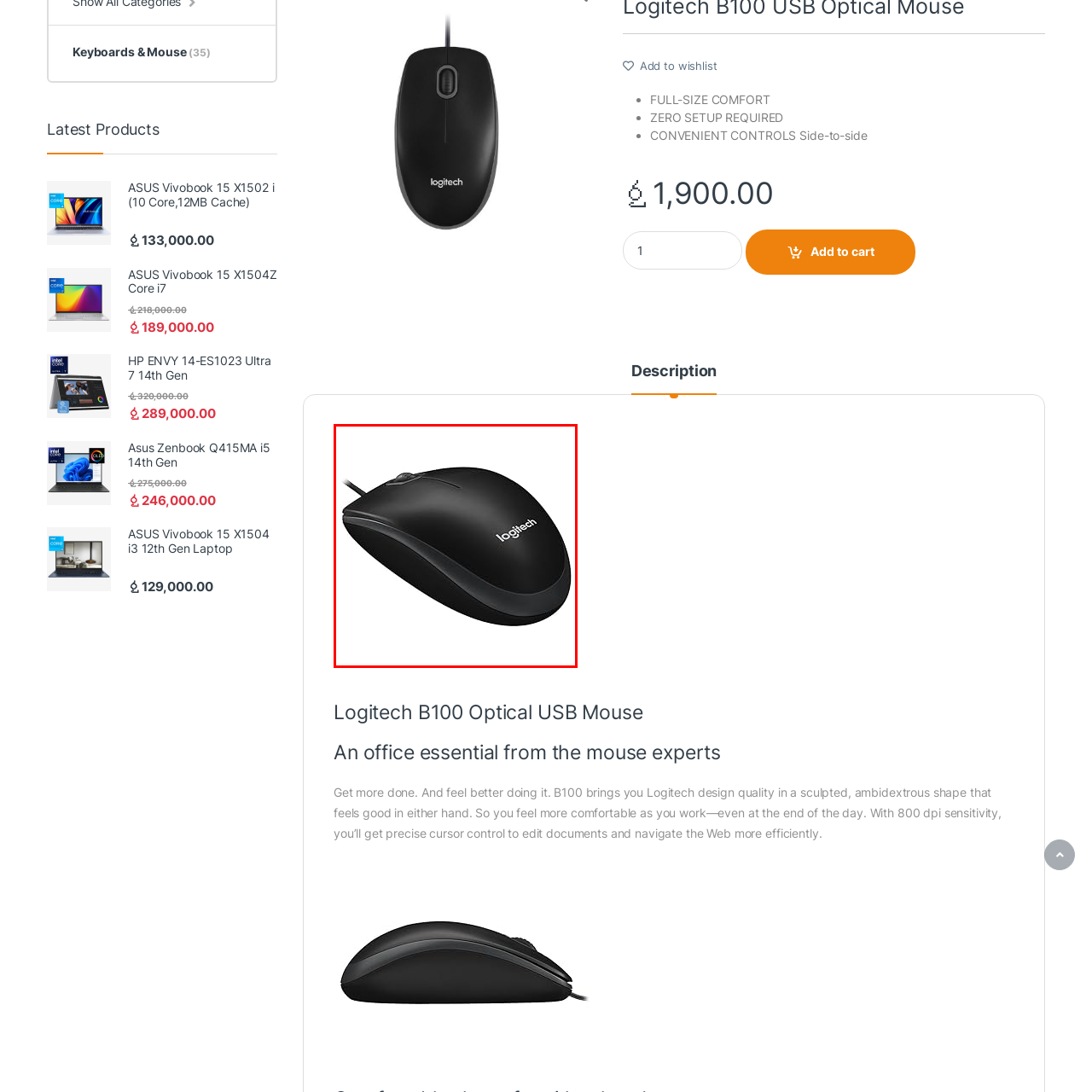Is the Logitech B100 mouse suitable for left-handed users? Check the image surrounded by the red bounding box and reply with a single word or a short phrase.

Yes